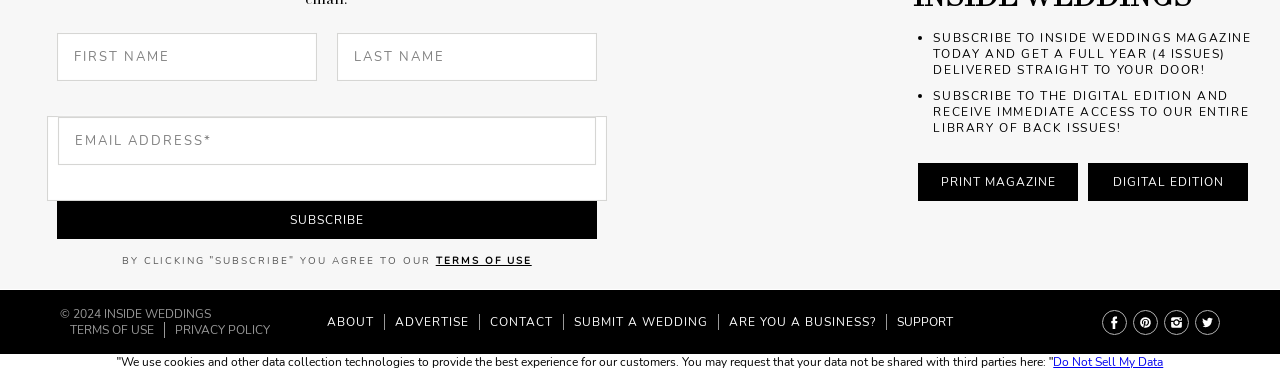Using the provided element description: "Print Magazine", determine the bounding box coordinates of the corresponding UI element in the screenshot.

[0.714, 0.428, 0.846, 0.558]